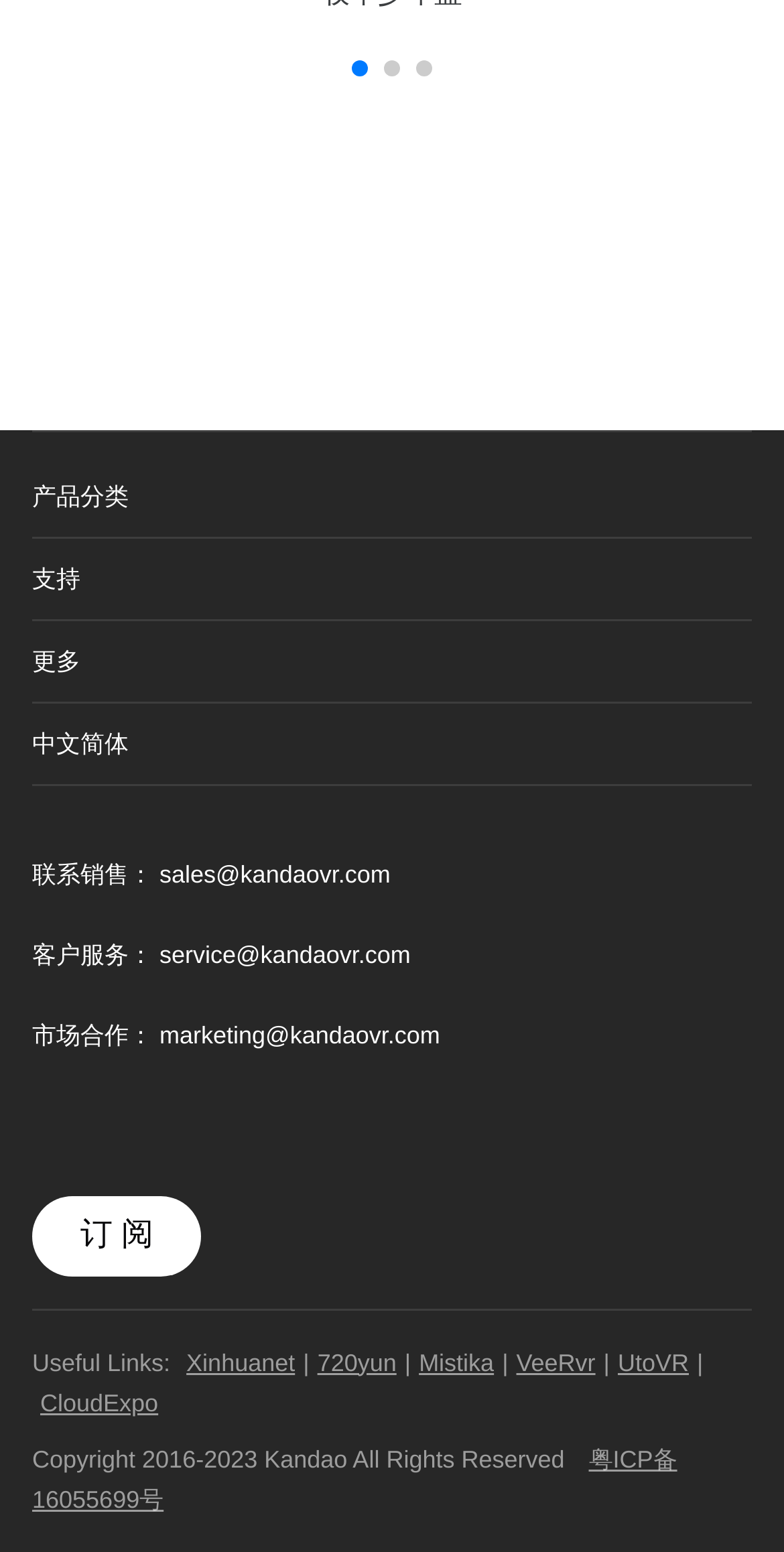What is the language of the webpage?
Answer the question with a thorough and detailed explanation.

I determined the language of the webpage by looking at the button element with the text '中文简体' which suggests that the webpage is in Simplified Chinese.